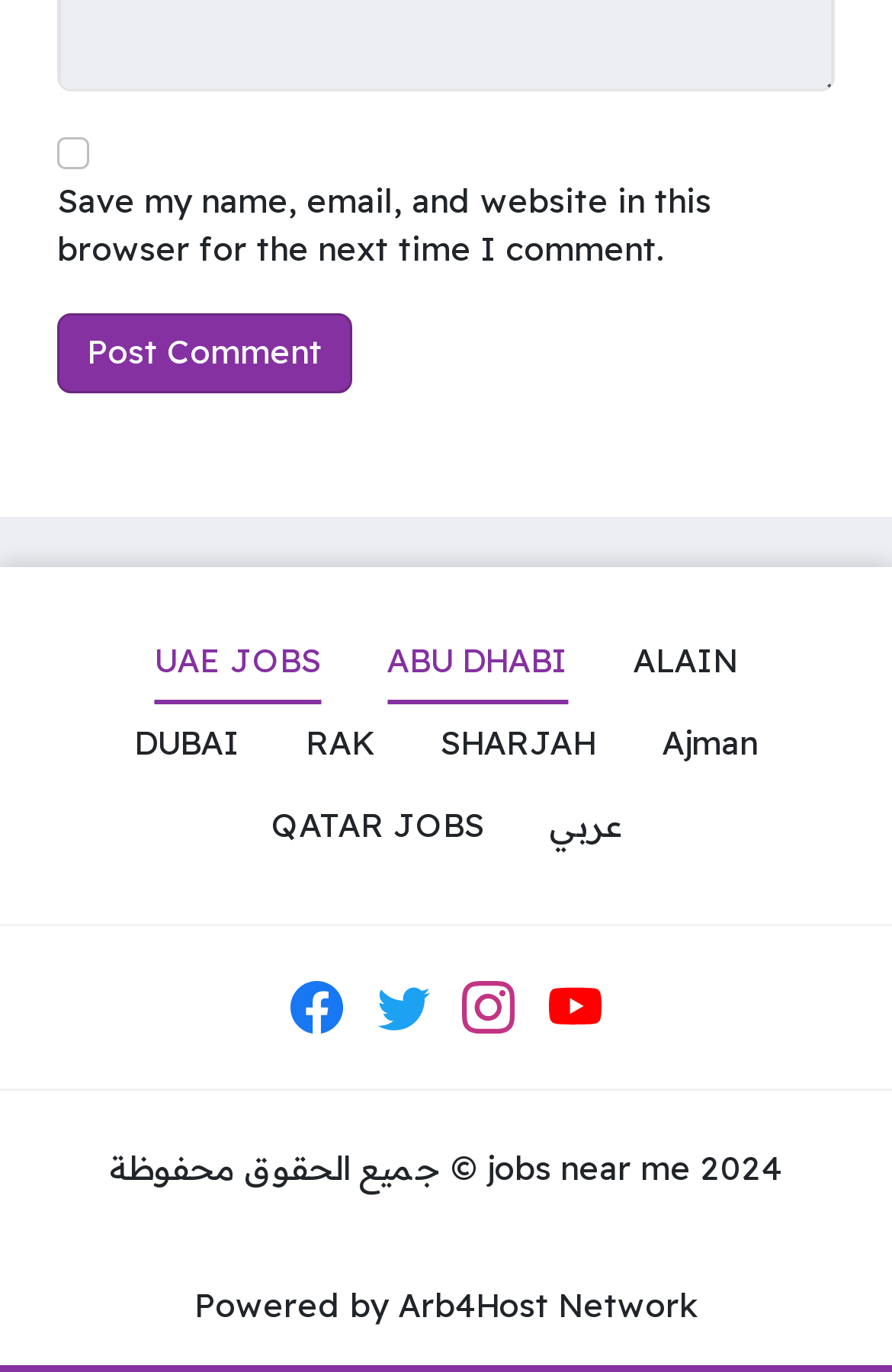Select the bounding box coordinates of the element I need to click to carry out the following instruction: "Go to the 'QATAR JOBS' page".

[0.267, 0.573, 0.579, 0.633]